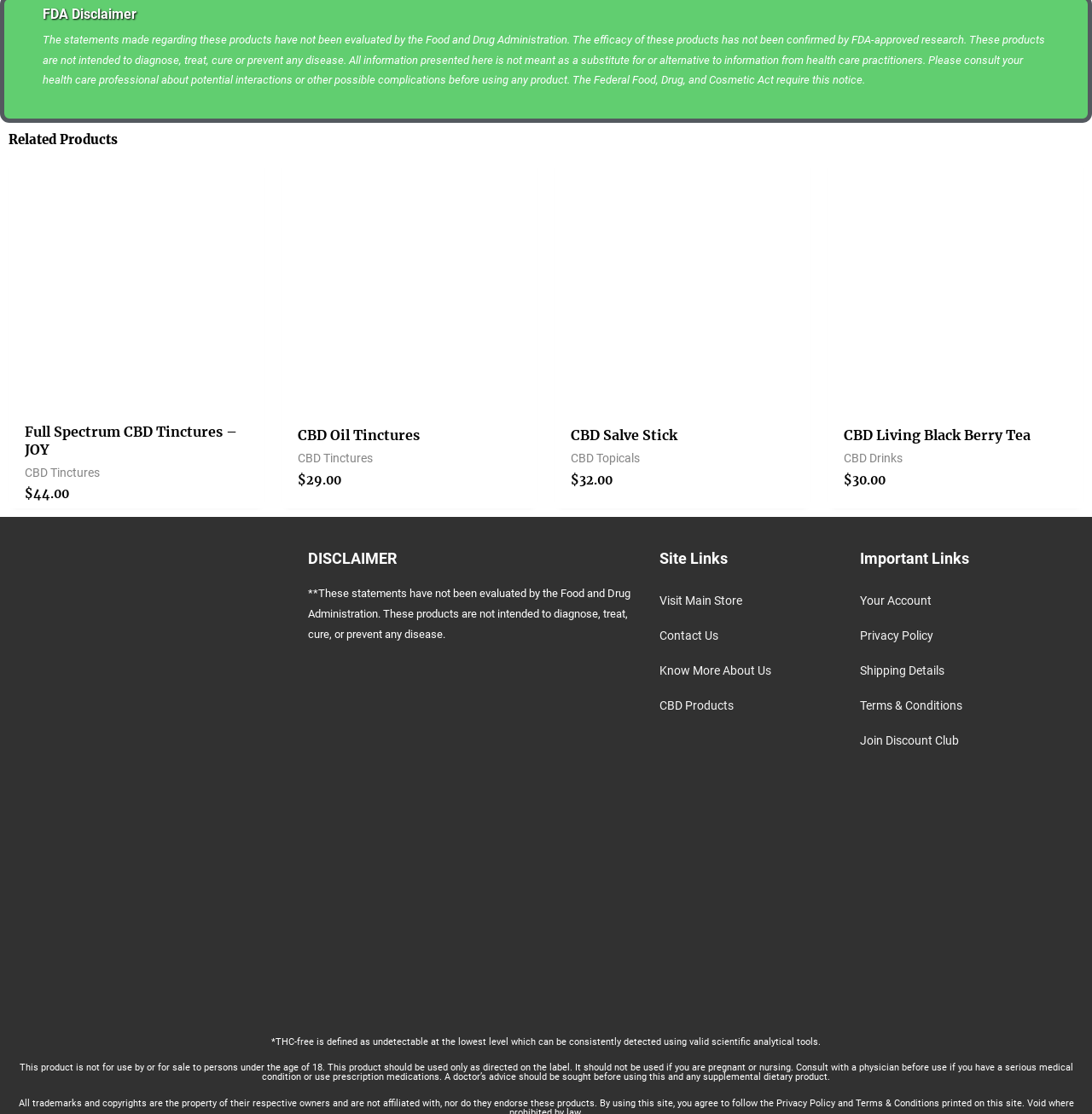What is the disclaimer about?
Provide a concise answer using a single word or phrase based on the image.

FDA disclaimer